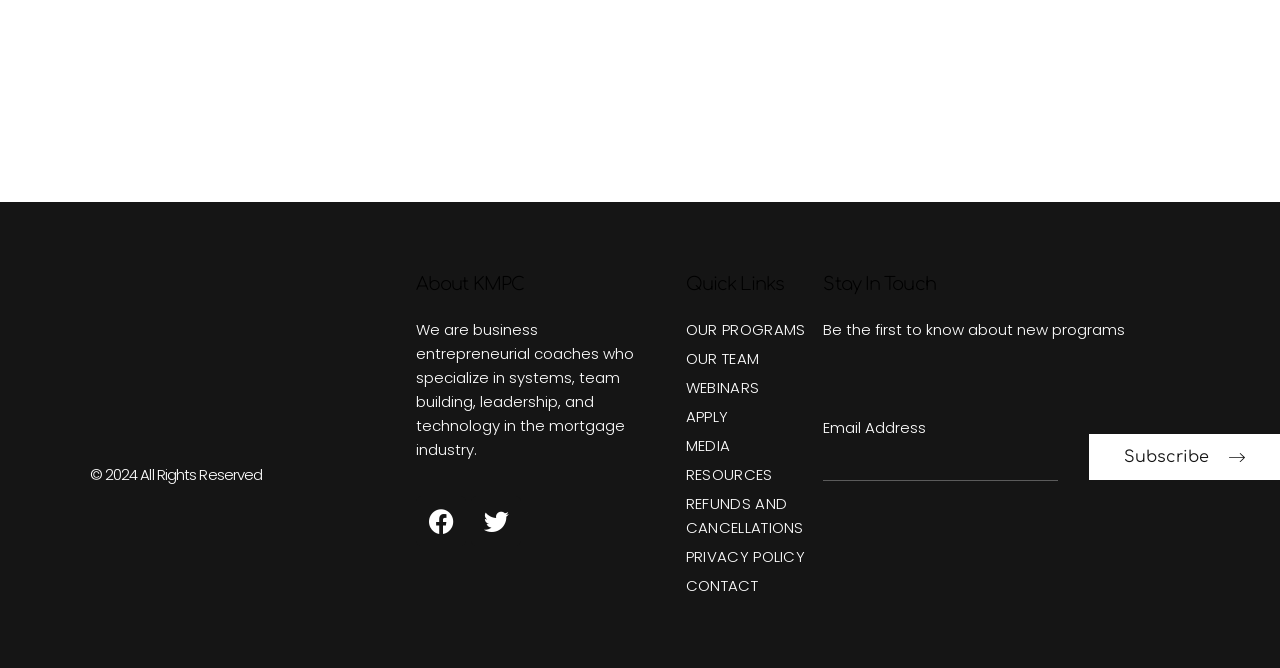Using the provided element description "parent_node: Email Address name="form_fields[email]"", determine the bounding box coordinates of the UI element.

[0.643, 0.659, 0.827, 0.72]